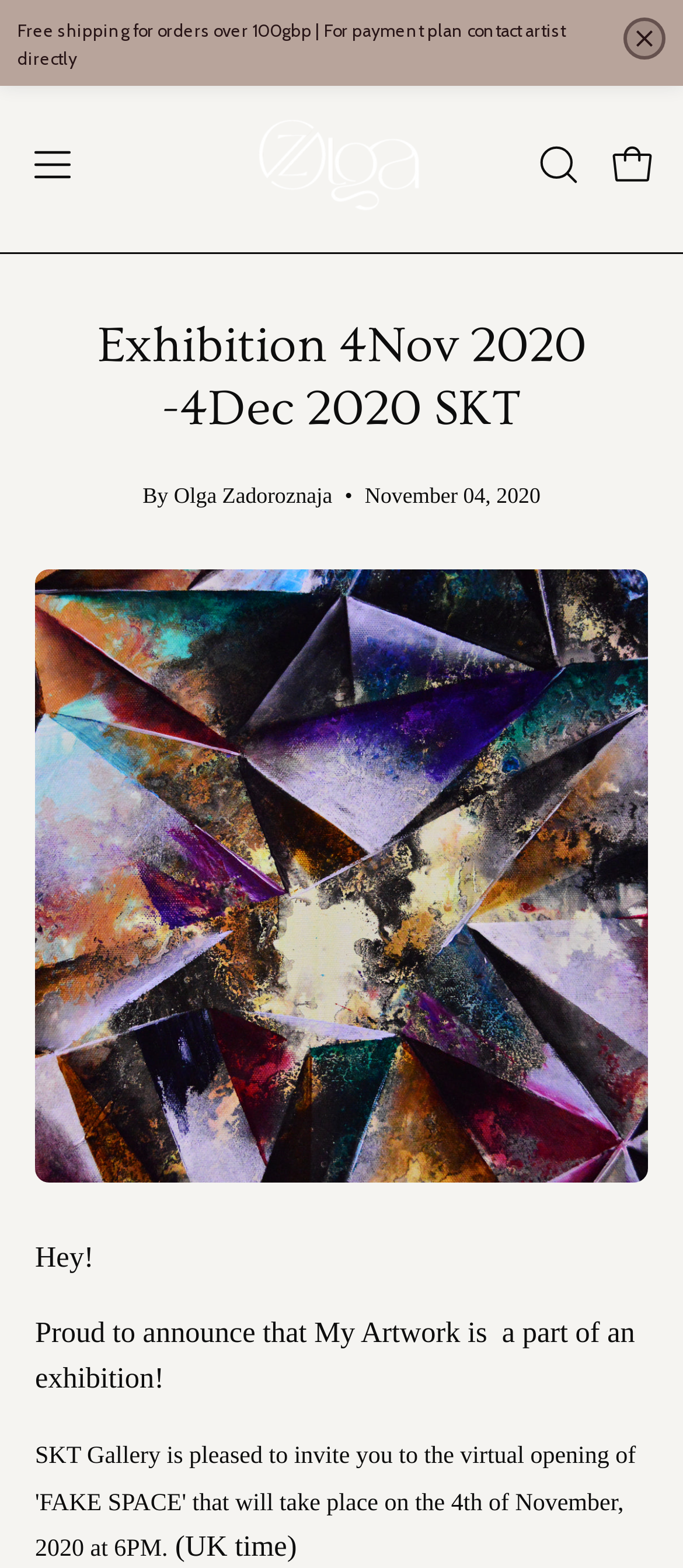Show the bounding box coordinates for the HTML element as described: "aria-label="Oilzart"".

[0.372, 0.066, 0.628, 0.144]